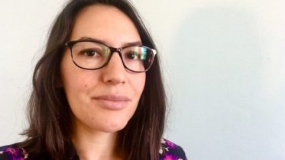Provide your answer in one word or a succinct phrase for the question: 
What is the woman wearing on her face?

Glasses